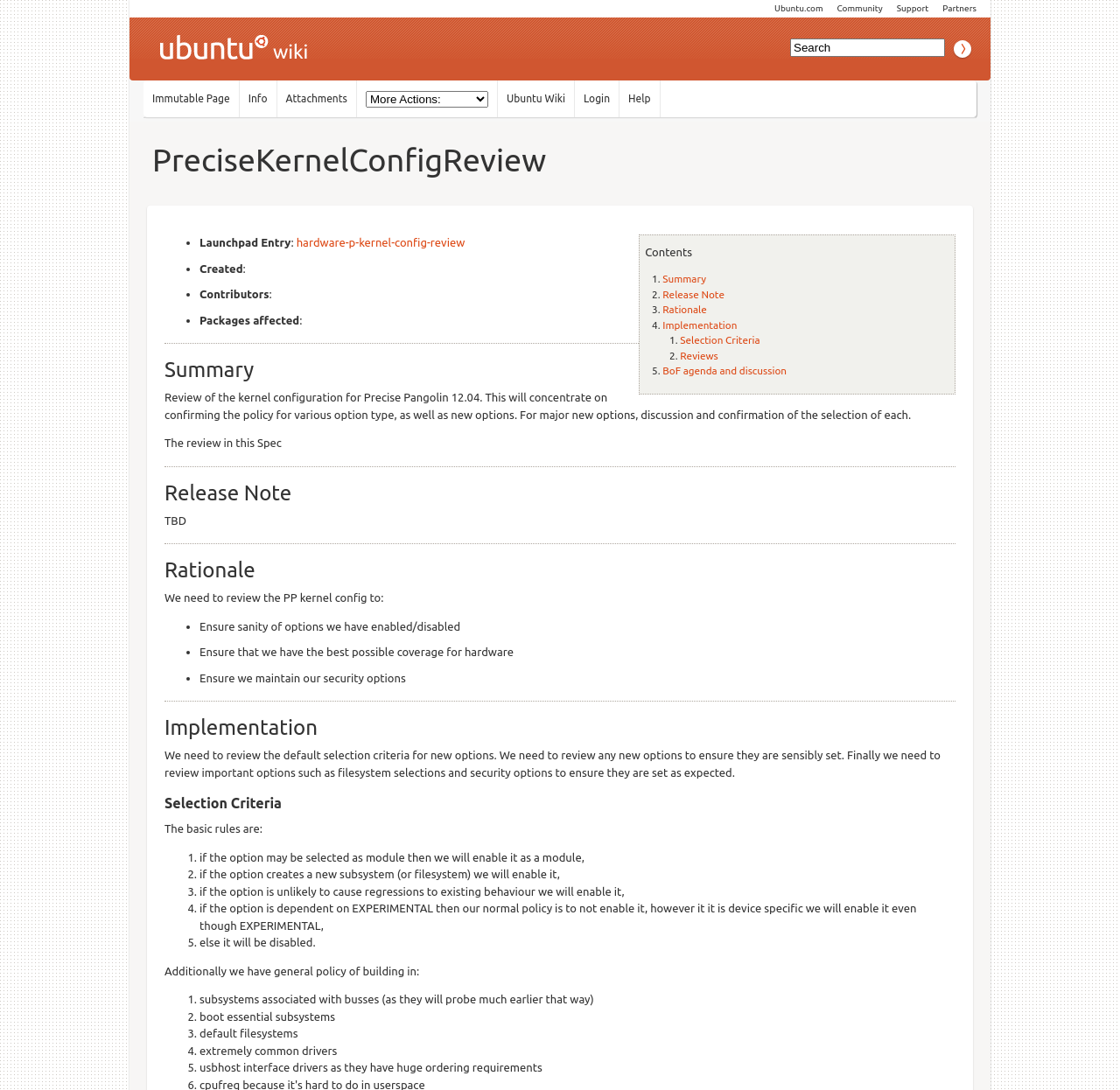Identify the bounding box coordinates for the element you need to click to achieve the following task: "Go to the Ubuntu Wiki page". Provide the bounding box coordinates as four float numbers between 0 and 1, in the form [left, top, right, bottom].

[0.452, 0.085, 0.505, 0.096]